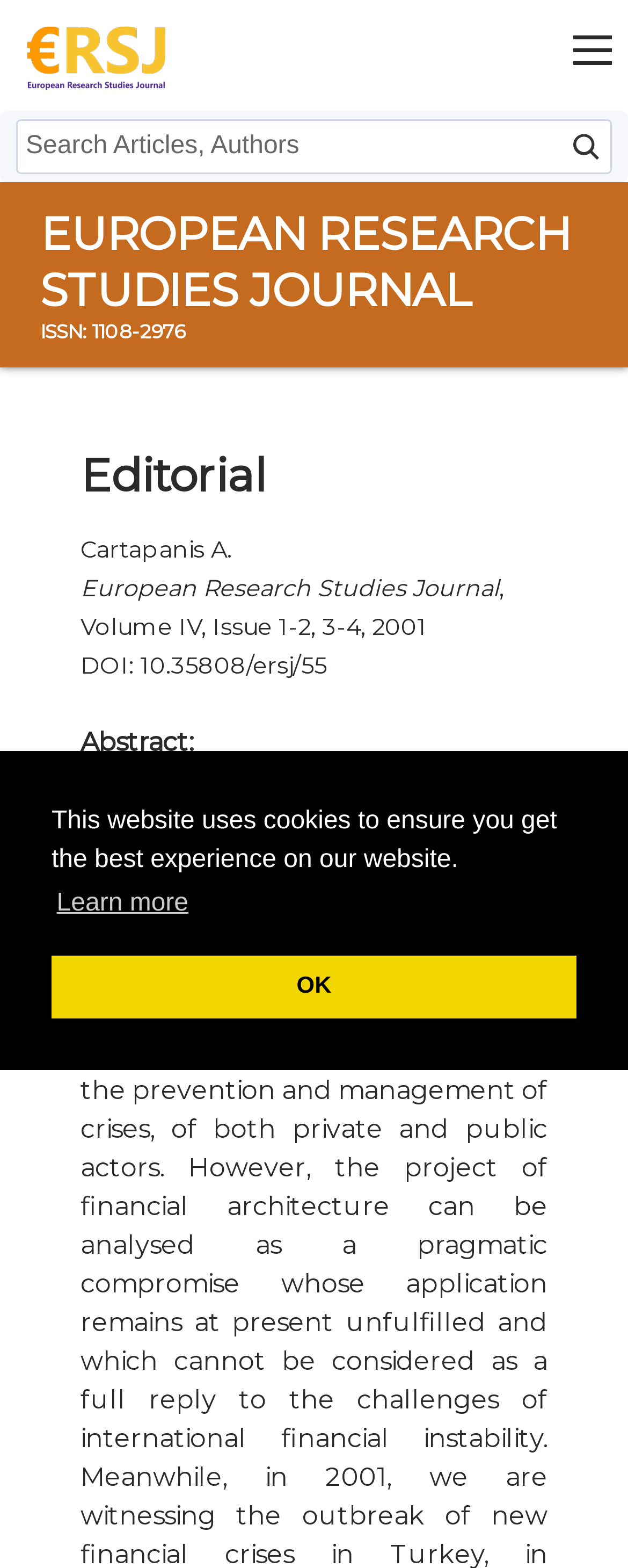Reply to the question with a brief word or phrase: What is the purpose of the search input field?

To search the journal